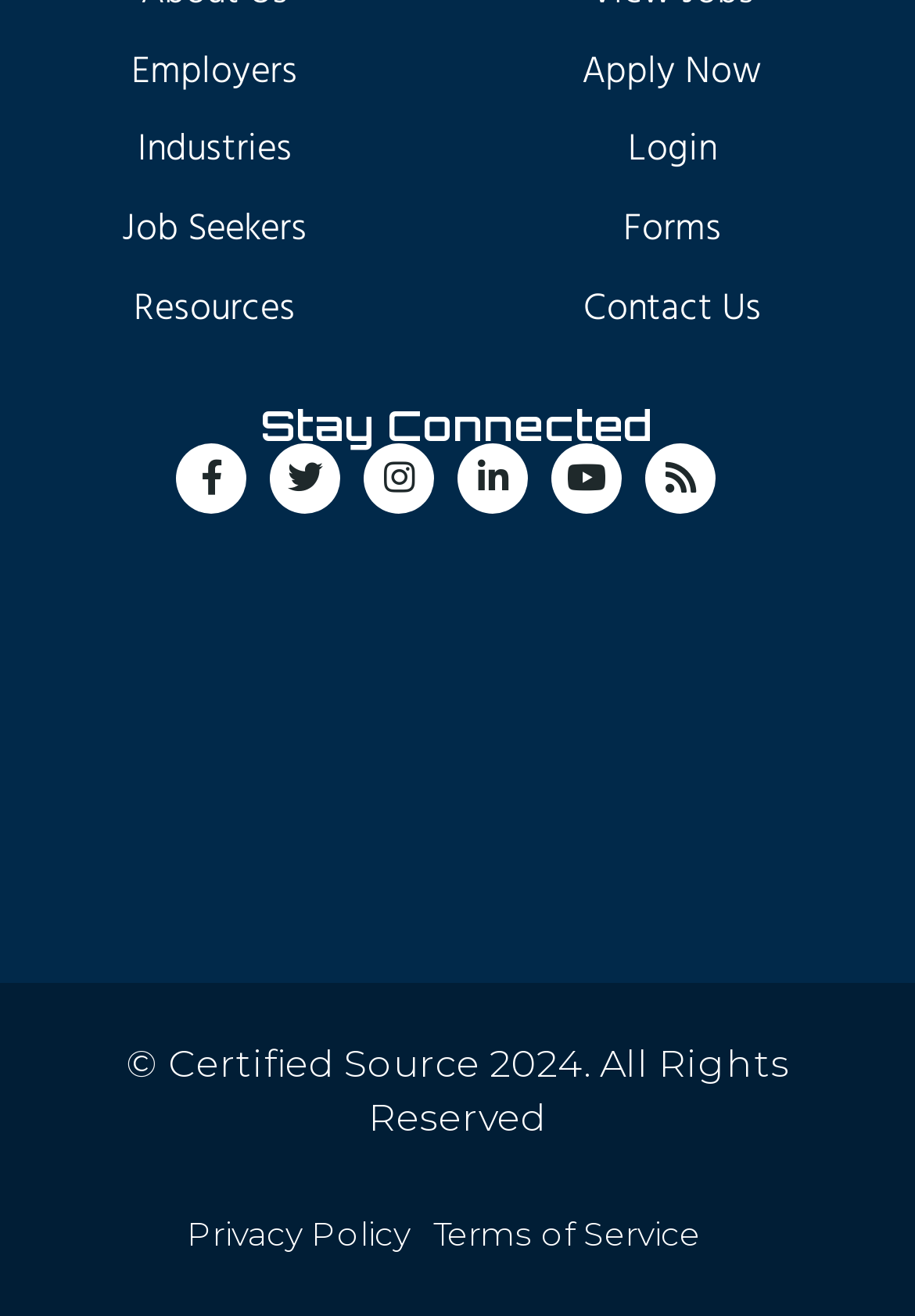Identify the bounding box coordinates of the region that should be clicked to execute the following instruction: "Click on Employers".

[0.021, 0.026, 0.449, 0.084]